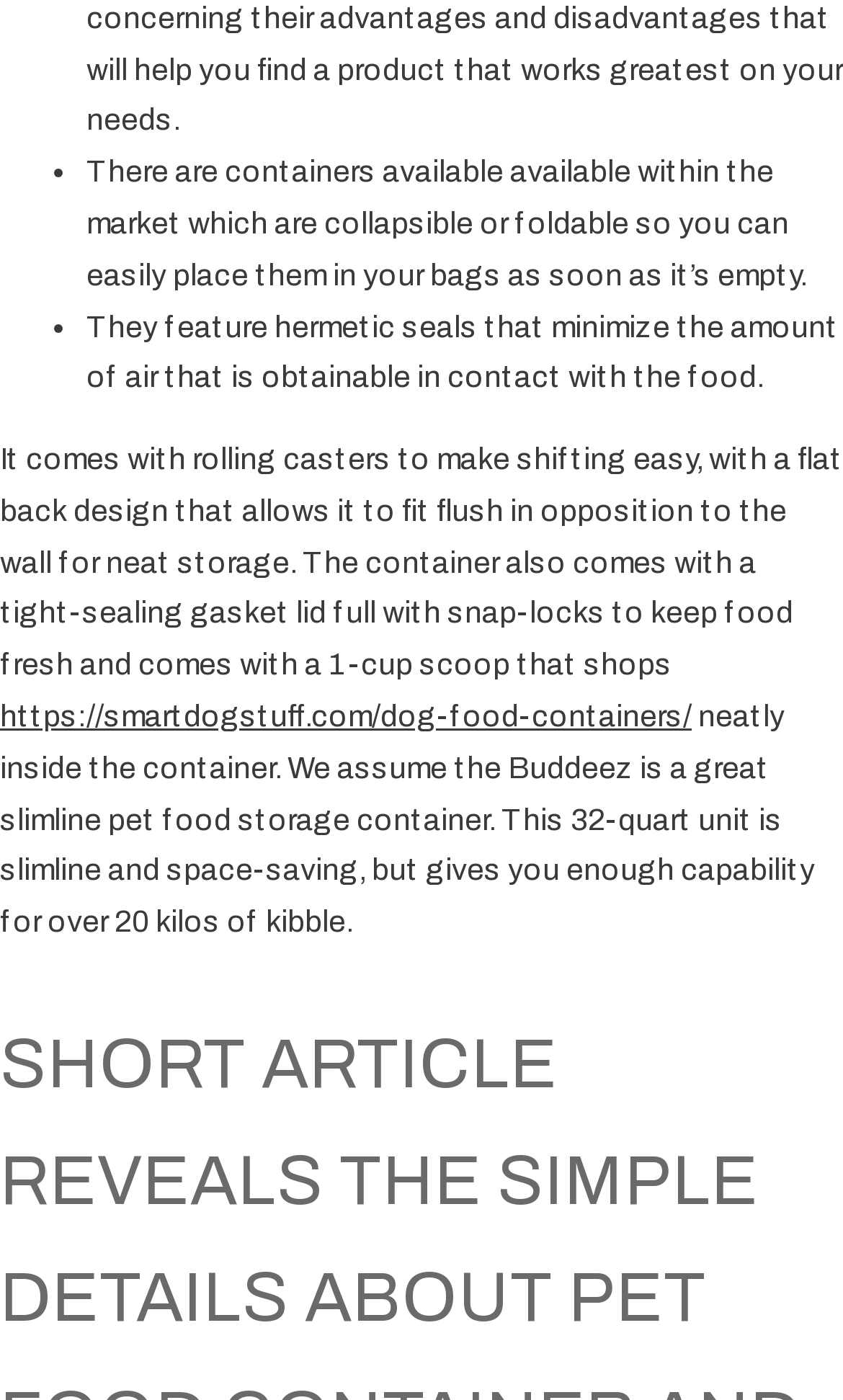What is included with the container?
Could you answer the question in a detailed manner, providing as much information as possible?

According to the text, the container comes with a 1-cup scoop that stores neatly inside the container, which suggests that the scoop is included with the container.